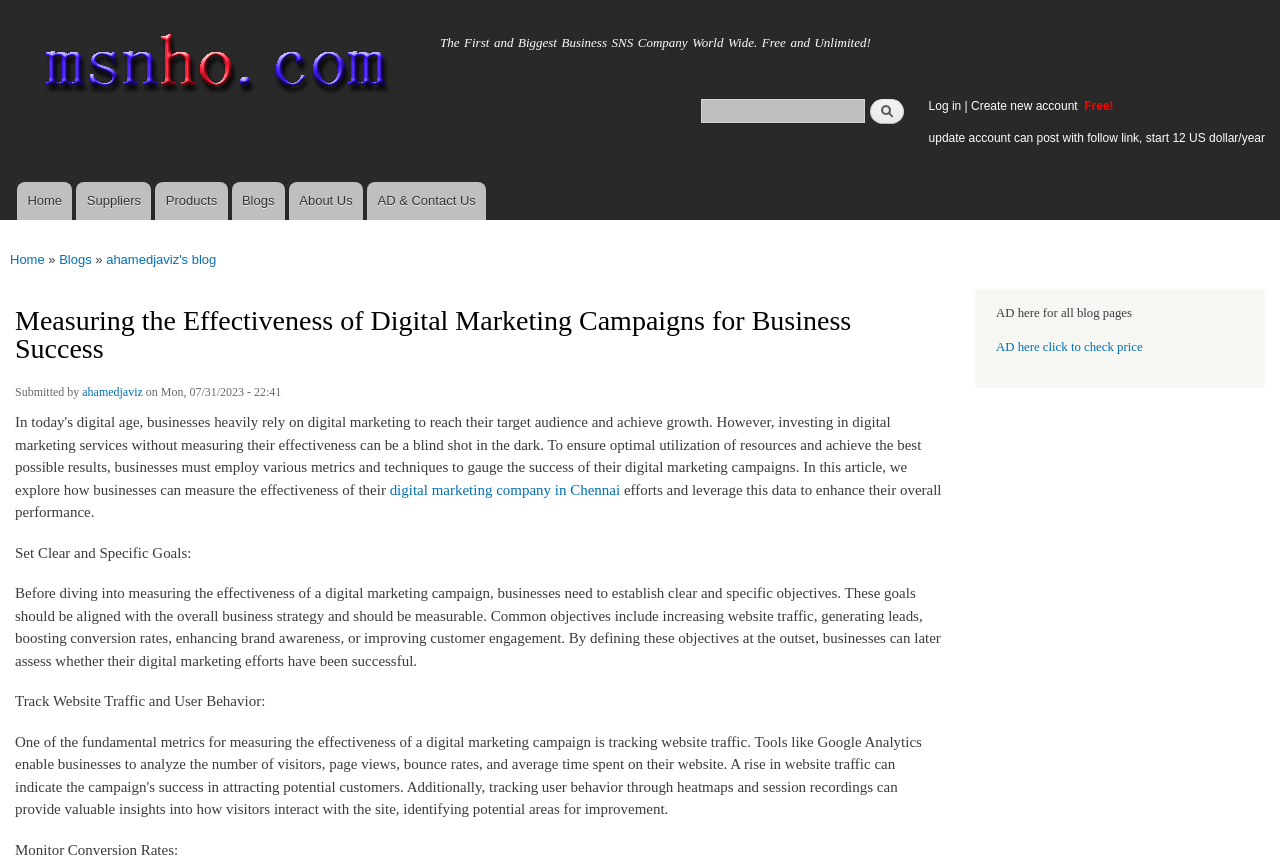Identify the bounding box coordinates for the UI element described as: "digital marketing company in Chennai". The coordinates should be provided as four floats between 0 and 1: [left, top, right, bottom].

[0.304, 0.557, 0.485, 0.575]